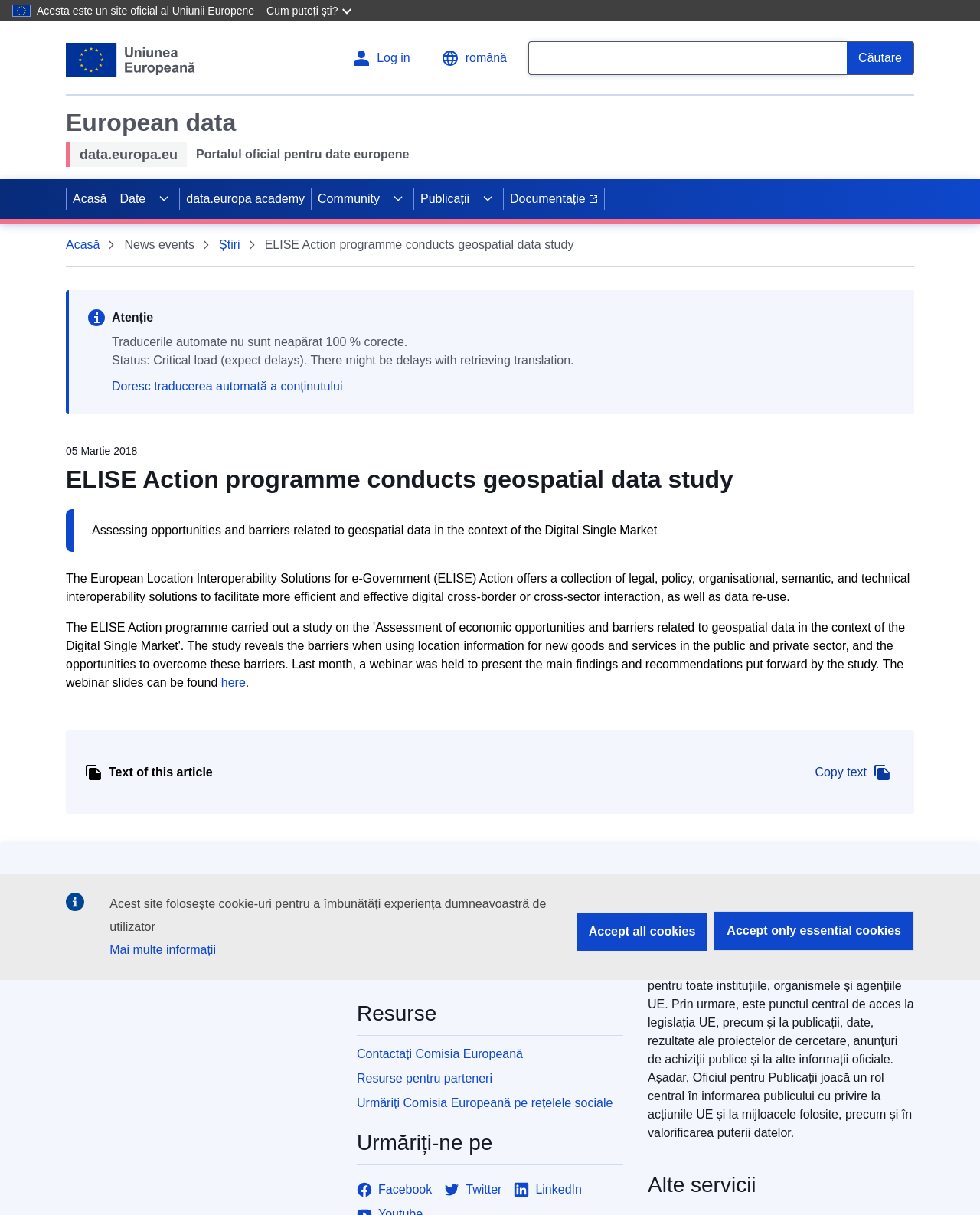Kindly respond to the following question with a single word or a brief phrase: 
What is the language of the webpage?

Romanian